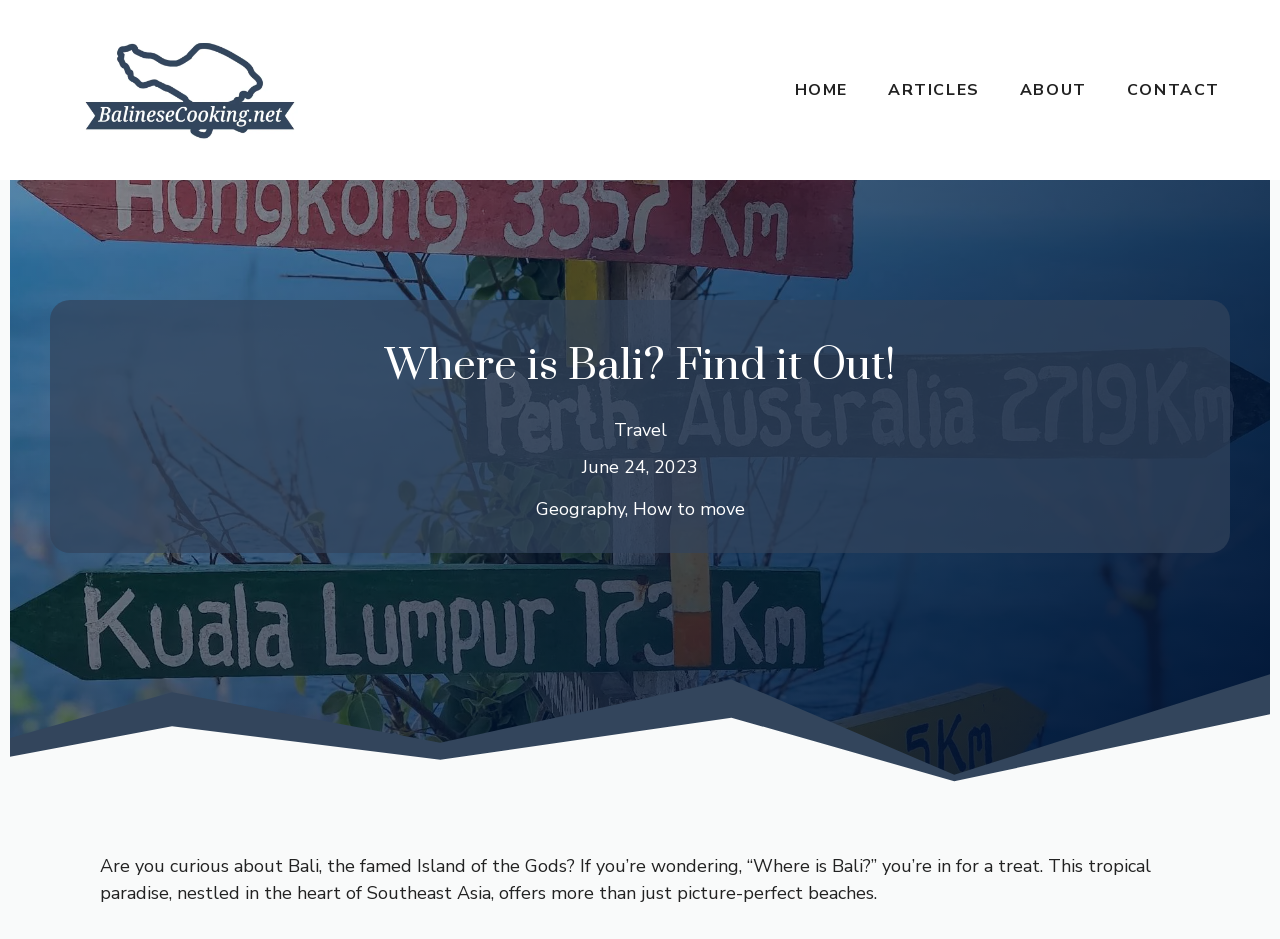What is the region where Bali is located?
Respond to the question with a single word or phrase according to the image.

Southeast Asia